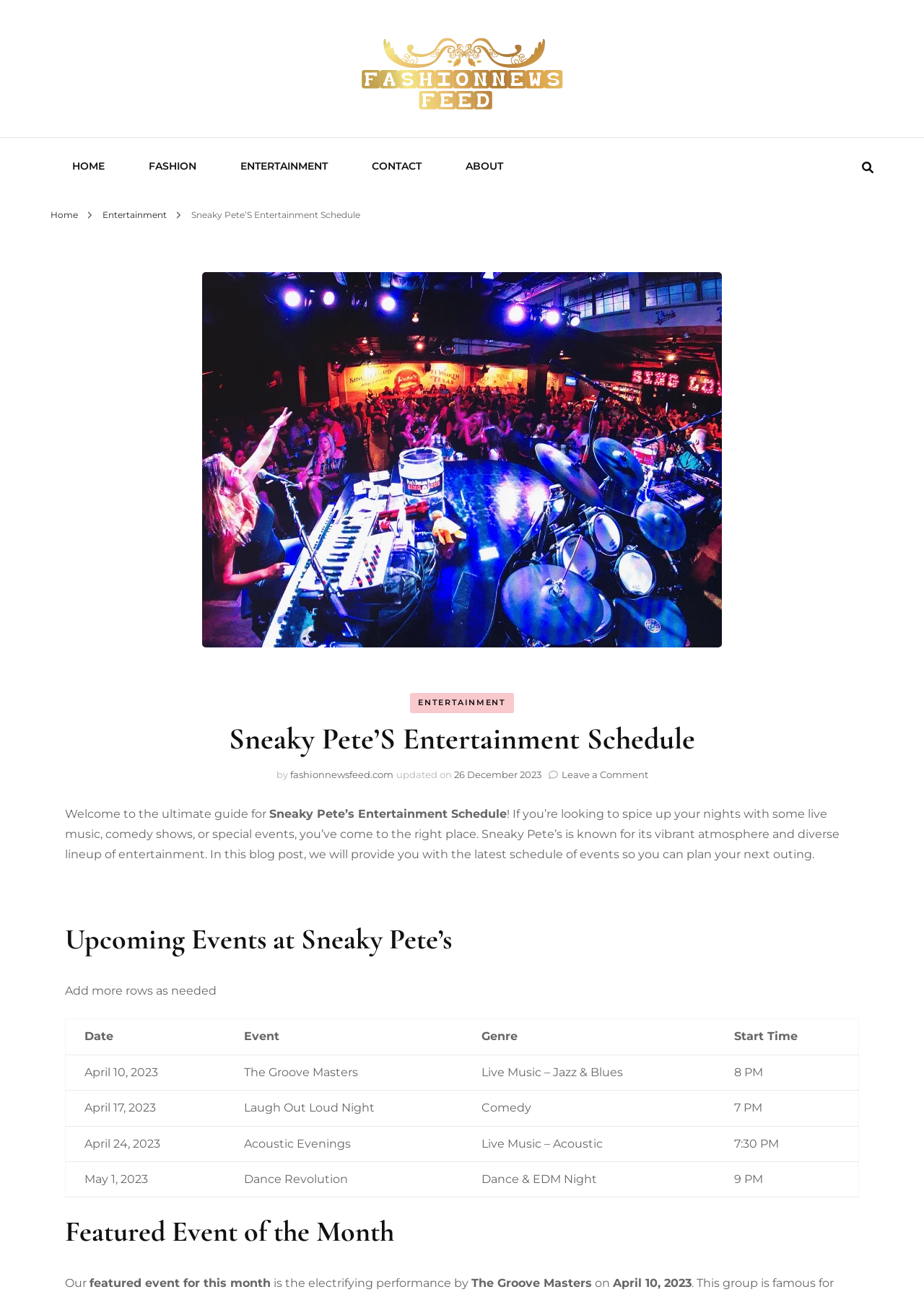Specify the bounding box coordinates of the region I need to click to perform the following instruction: "Click on the HOME link". The coordinates must be four float numbers in the range of 0 to 1, i.e., [left, top, right, bottom].

[0.055, 0.107, 0.137, 0.15]